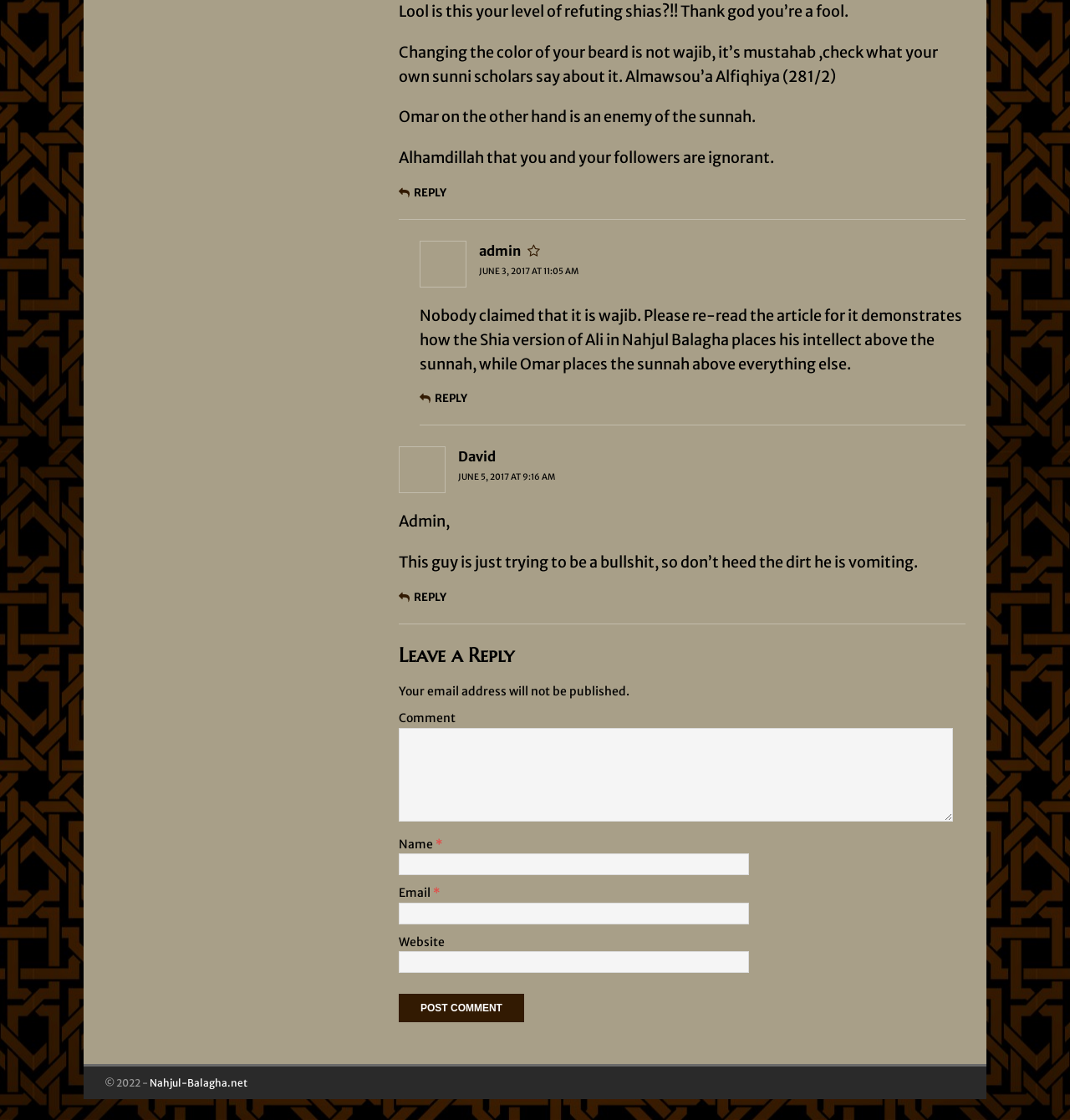What is the name of the website?
Based on the image, answer the question with a single word or brief phrase.

Nahjul-Balagha.net